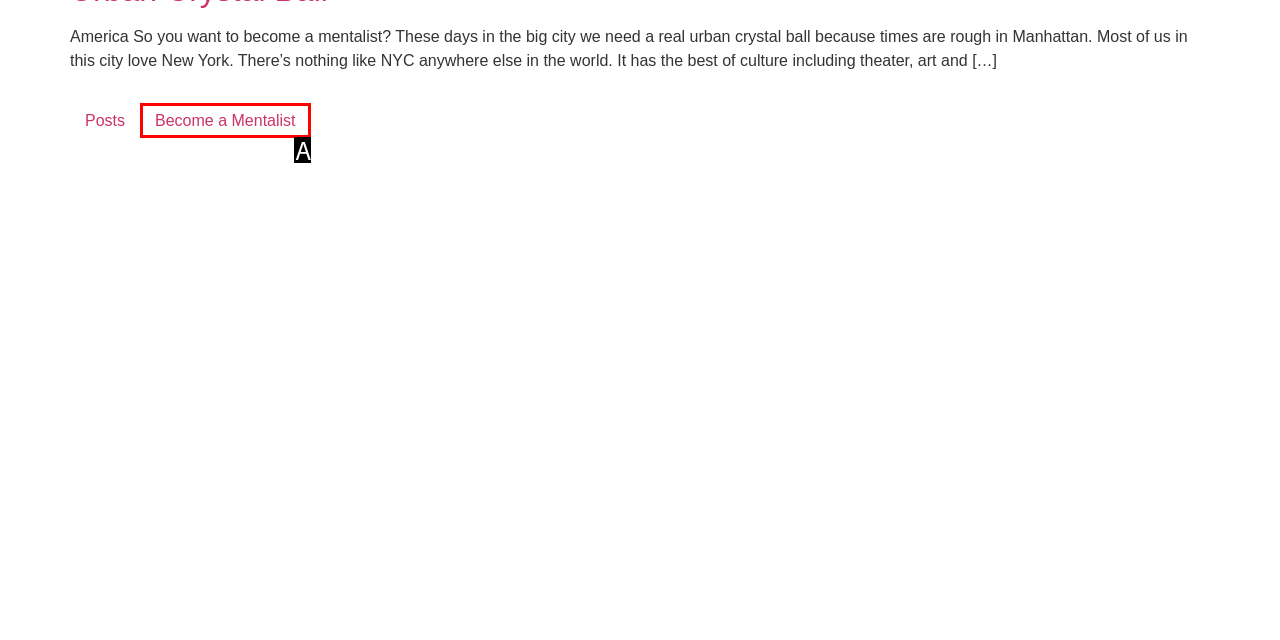Select the letter that corresponds to the description: Become a Mentalist. Provide your answer using the option's letter.

A